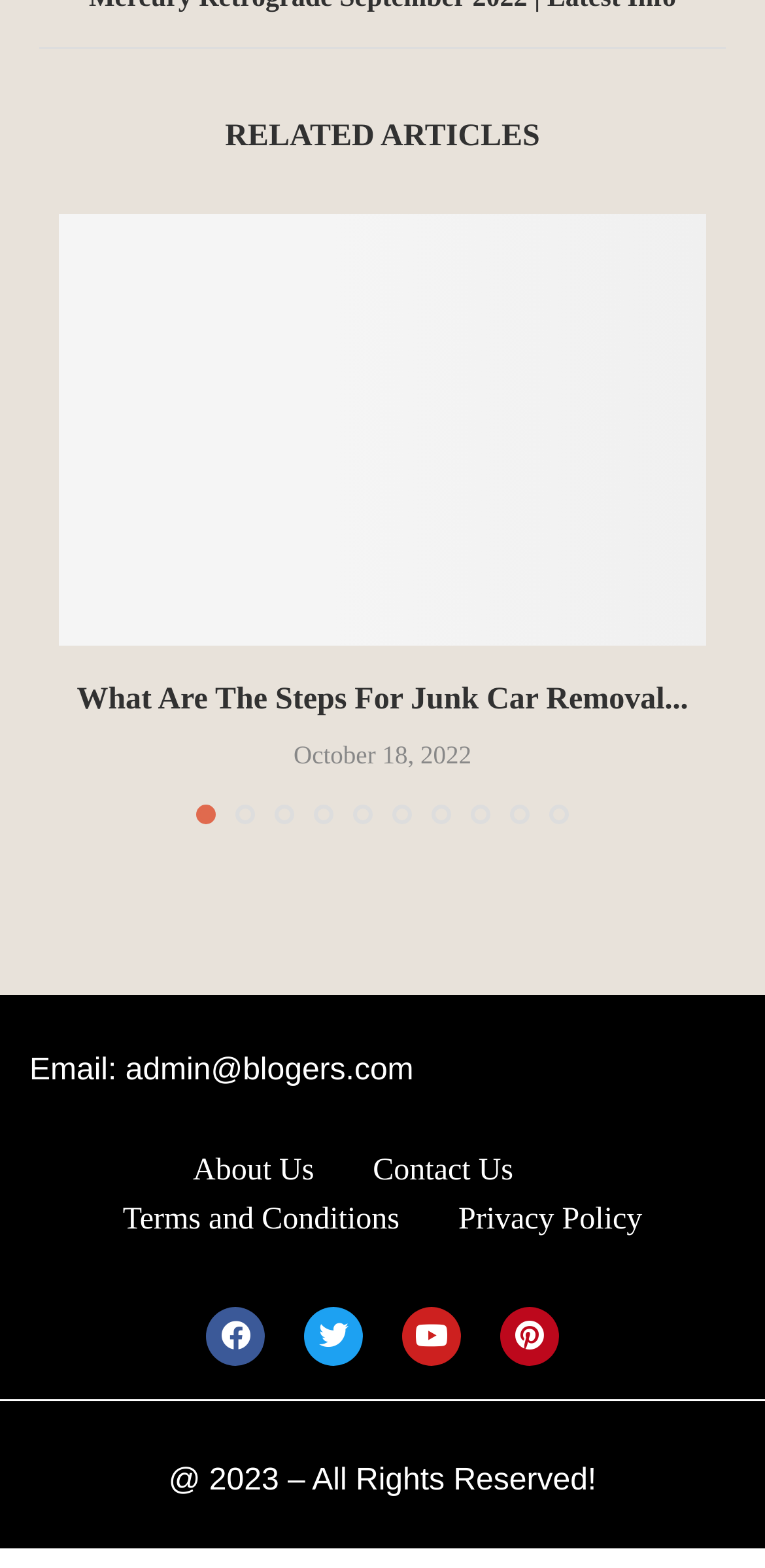Based on the element description: "Terms and Conditions", identify the bounding box coordinates for this UI element. The coordinates must be four float numbers between 0 and 1, listed as [left, top, right, bottom].

[0.16, 0.776, 0.522, 0.806]